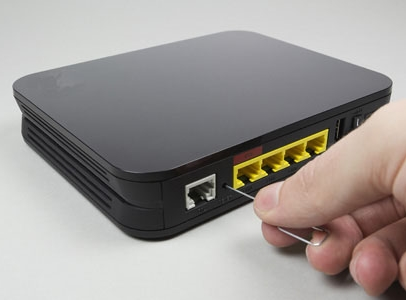Reply to the question with a single word or phrase:
What is the purpose of resetting the router?

To restore factory settings